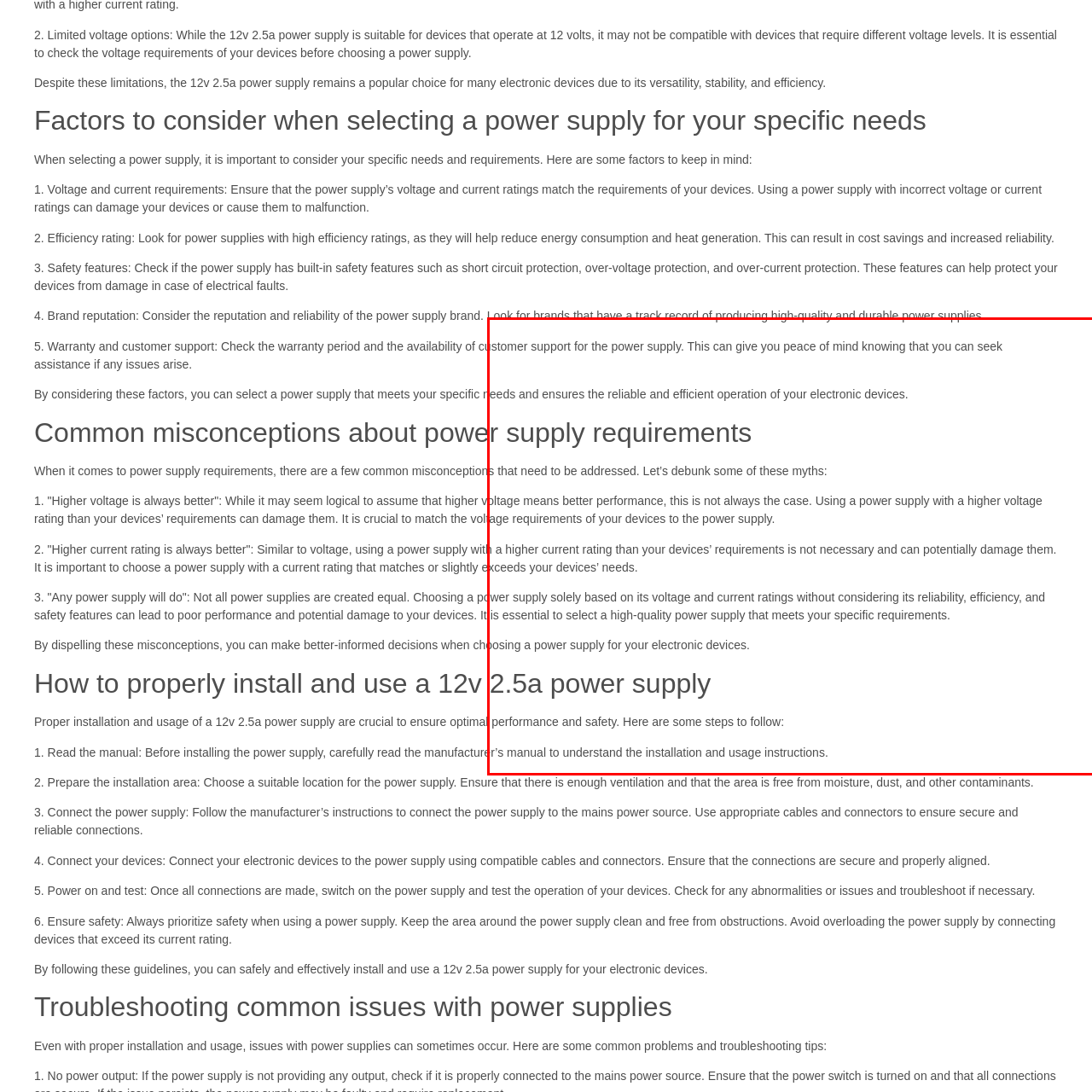Elaborate on the image enclosed by the red box with a detailed description.

The image focuses on common misconceptions about power supply requirements, particularly addressing the myth that "higher voltage is always better." It emphasizes the importance of matching the voltage of a power supply to the specific needs of electronic devices to avoid damage. Additionally, it clarifies that a higher current rating than necessary is not always beneficial and can lead to potential issues. The caption outlines the significance of selecting a power supply based on its reliability and efficiency, rather than just voltage and current ratings alone, to ensure the safe and effective operation of electronic devices.